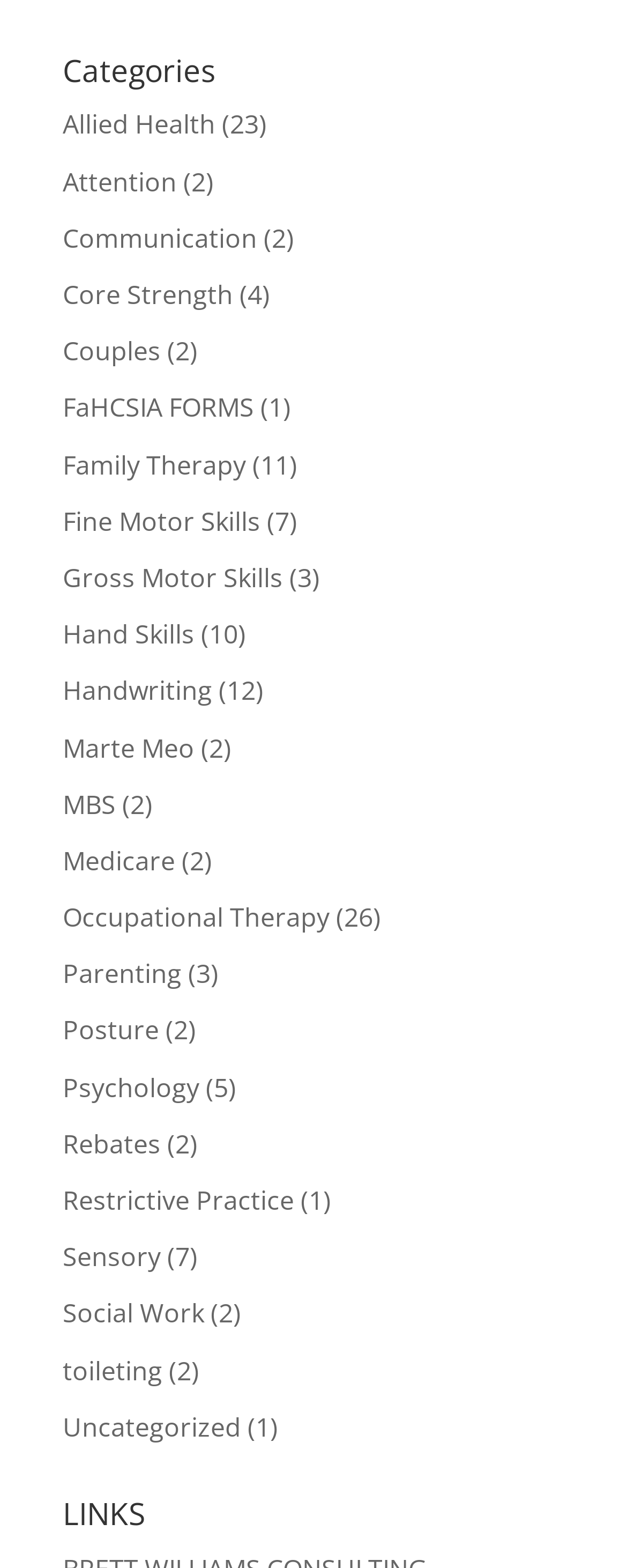With reference to the image, please provide a detailed answer to the following question: Is there a category for 'Family'?

I searched for the word 'Family' in the category links and found a link labeled 'Family Therapy', which suggests that there is a category related to 'Family'.